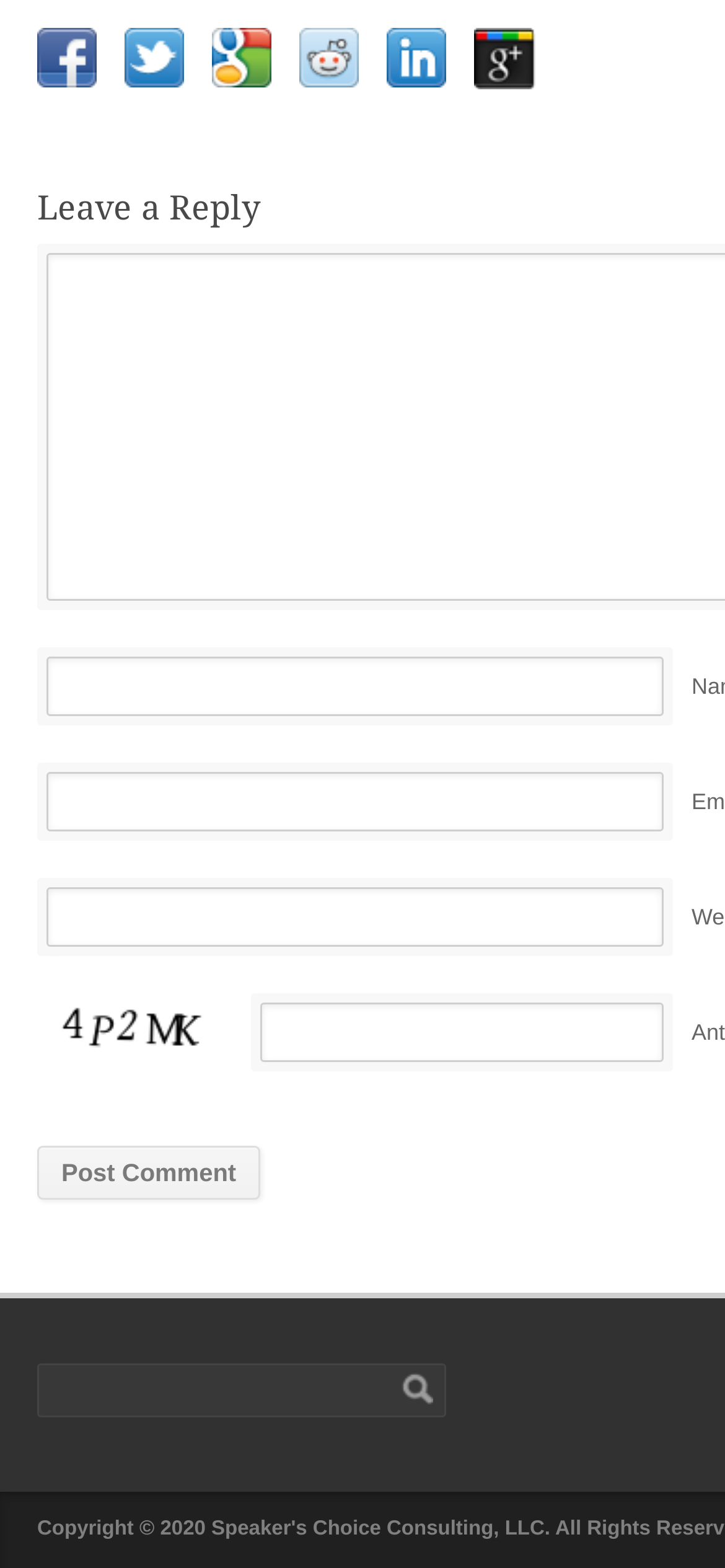How many textboxes are there for user input?
We need a detailed and meticulous answer to the question.

There are four textboxes on the webpage that allow user input: 'Name', 'Email', 'Website', and an empty textbox for entering a comment or captcha code.